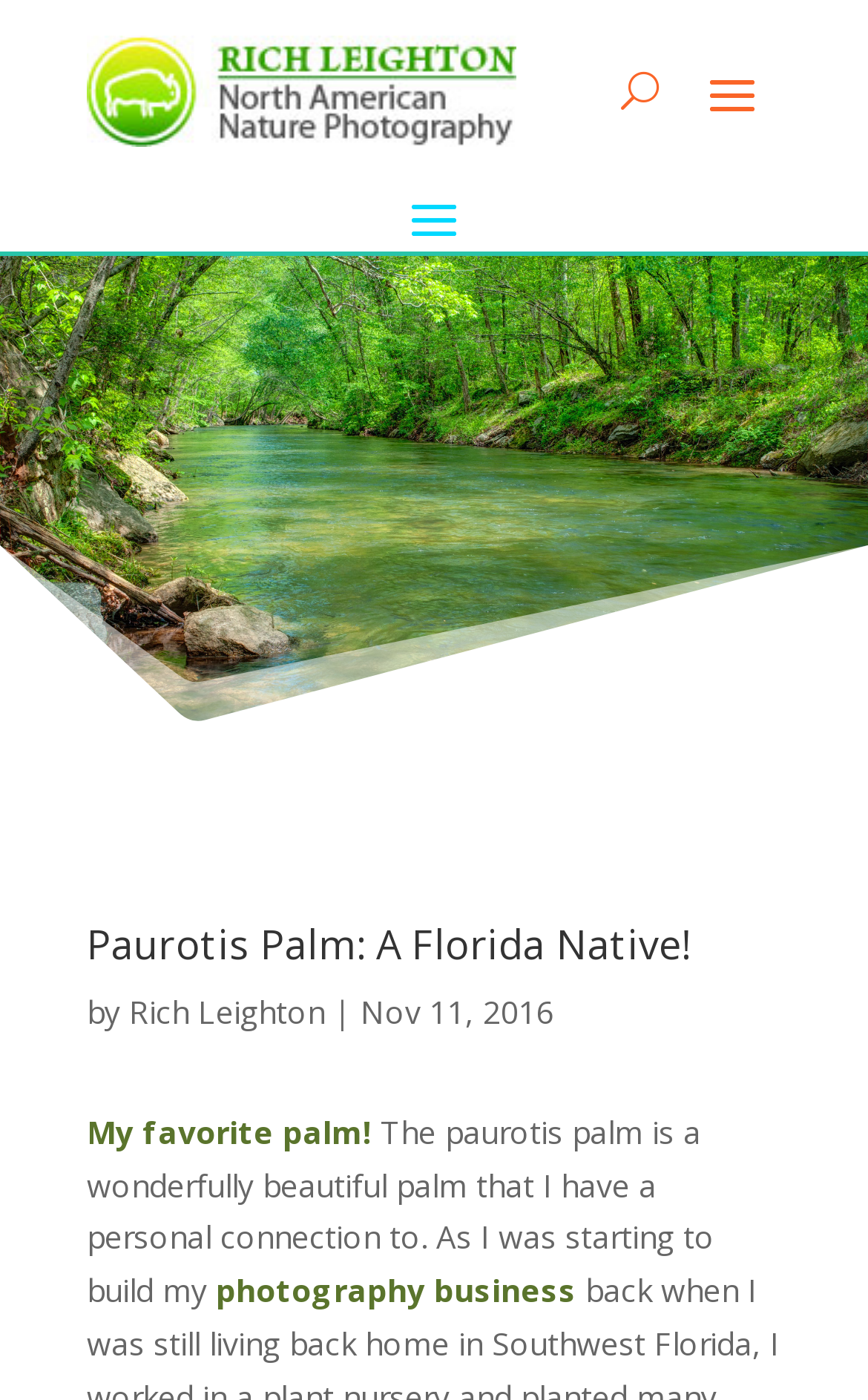Highlight the bounding box of the UI element that corresponds to this description: "Rich Leighton".

[0.149, 0.707, 0.374, 0.738]